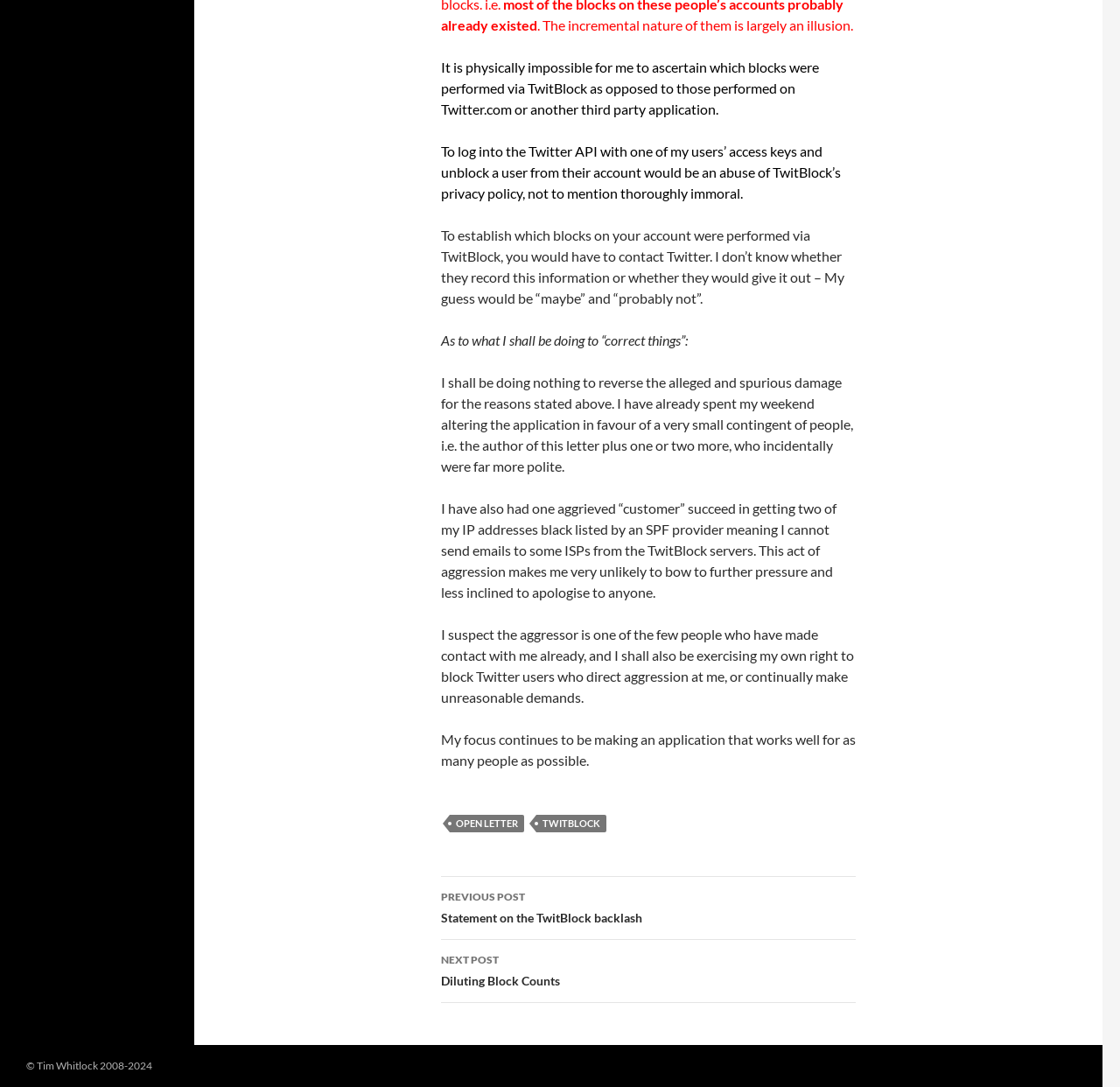Provide your answer in a single word or phrase: 
What is the author's right to do to Twitter users?

Block them